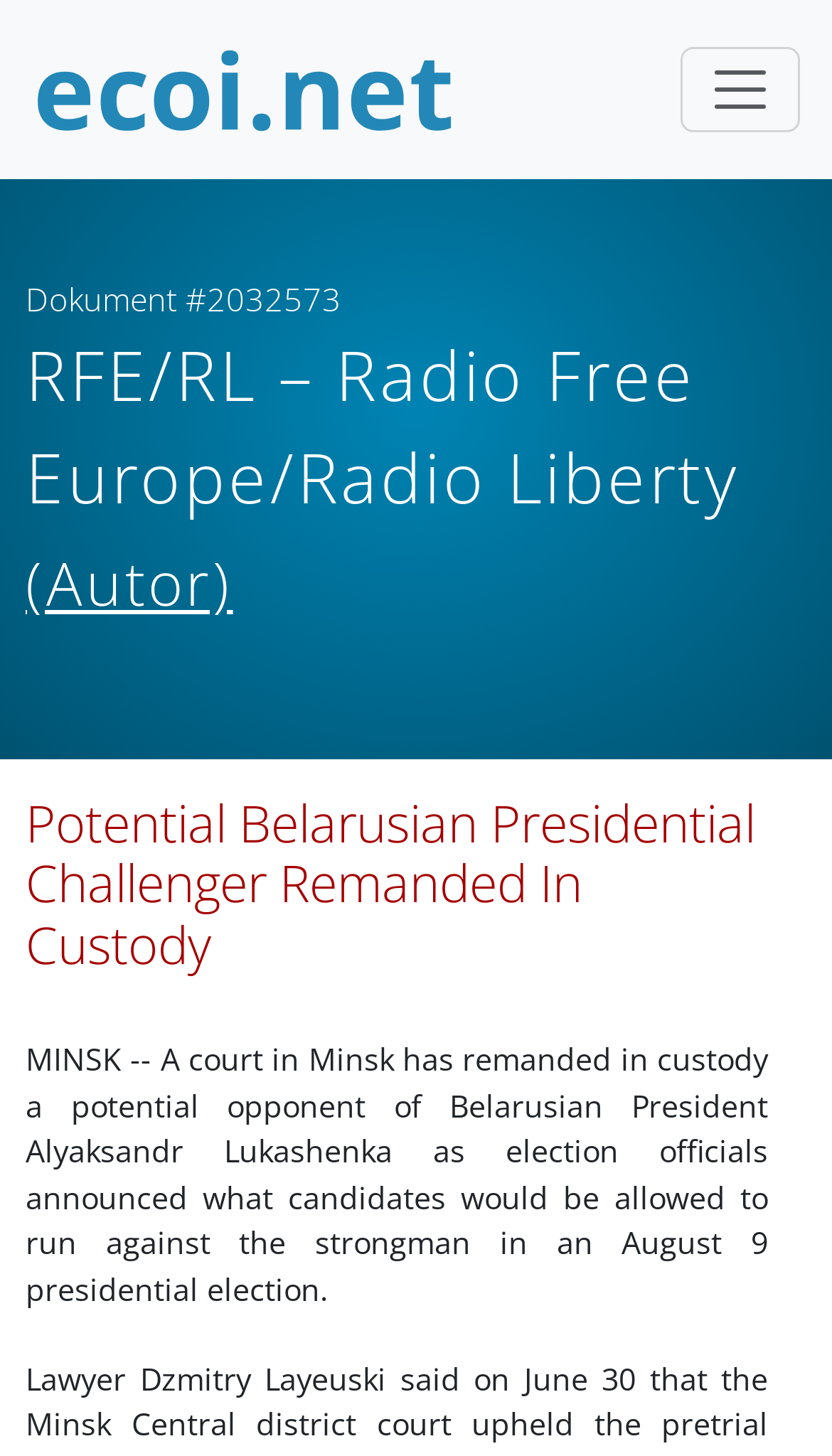Identify the bounding box for the UI element specified in this description: "aria-label="Navigation umschalten"". The coordinates must be four float numbers between 0 and 1, formatted as [left, top, right, bottom].

[0.818, 0.032, 0.962, 0.091]